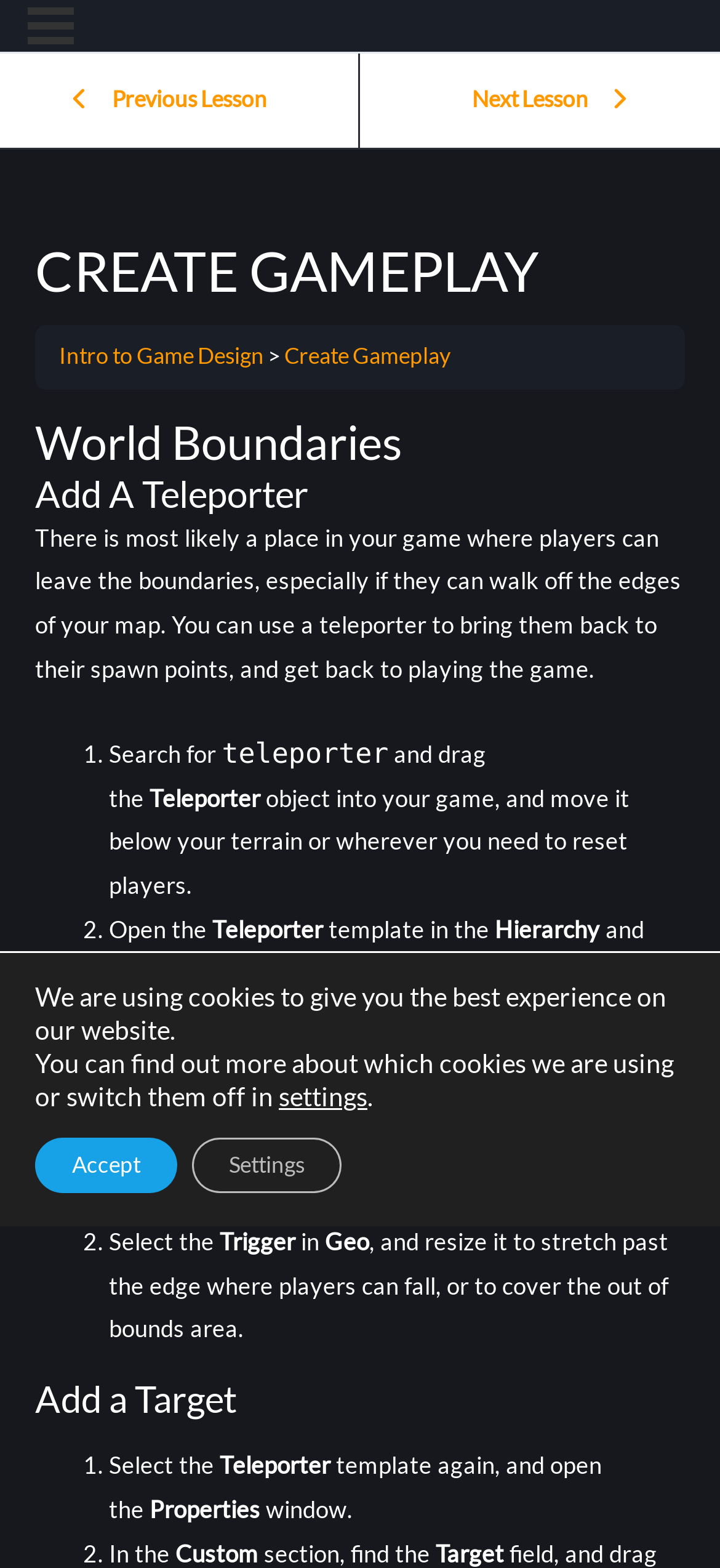Describe all the key features of the webpage in detail.

This webpage is a tutorial on game design, specifically focusing on creating gameplay and world boundaries. At the top of the page, there are three links: "Menu", "Previous Lesson", and "Next Lesson". Below these links, there is a heading "CREATE GAMEPLAY" followed by two links: "Intro to Game Design" and "Create Gameplay".

The main content of the page is divided into four sections: "World Boundaries", "Add A Teleporter", "Customize the Teleporter", and "Add a Target". Each section has a heading and contains step-by-step instructions with numbered lists and static text.

In the "World Boundaries" section, there is a paragraph of text explaining the importance of setting boundaries in a game. Below this text, there are two numbered lists with instructions on how to add a teleporter to the game.

The "Add A Teleporter" section has two numbered lists with instructions on how to search for and drag a teleporter object into the game, and how to open the teleporter template in the Hierarchy.

The "Customize the Teleporter" section has two numbered lists with instructions on how to remove the Cylinder and Pipe from the teleporter template, and how to select the Trigger in Geo and resize it to cover the out-of-bounds area.

The "Add a Target" section has one numbered list with instructions on how to select the Teleporter template again, open the Properties window, and find the Target section.

At the bottom of the page, there is a GDPR Cookie Banner with a message about using cookies on the website. There are two buttons: "Accept" and "Settings".